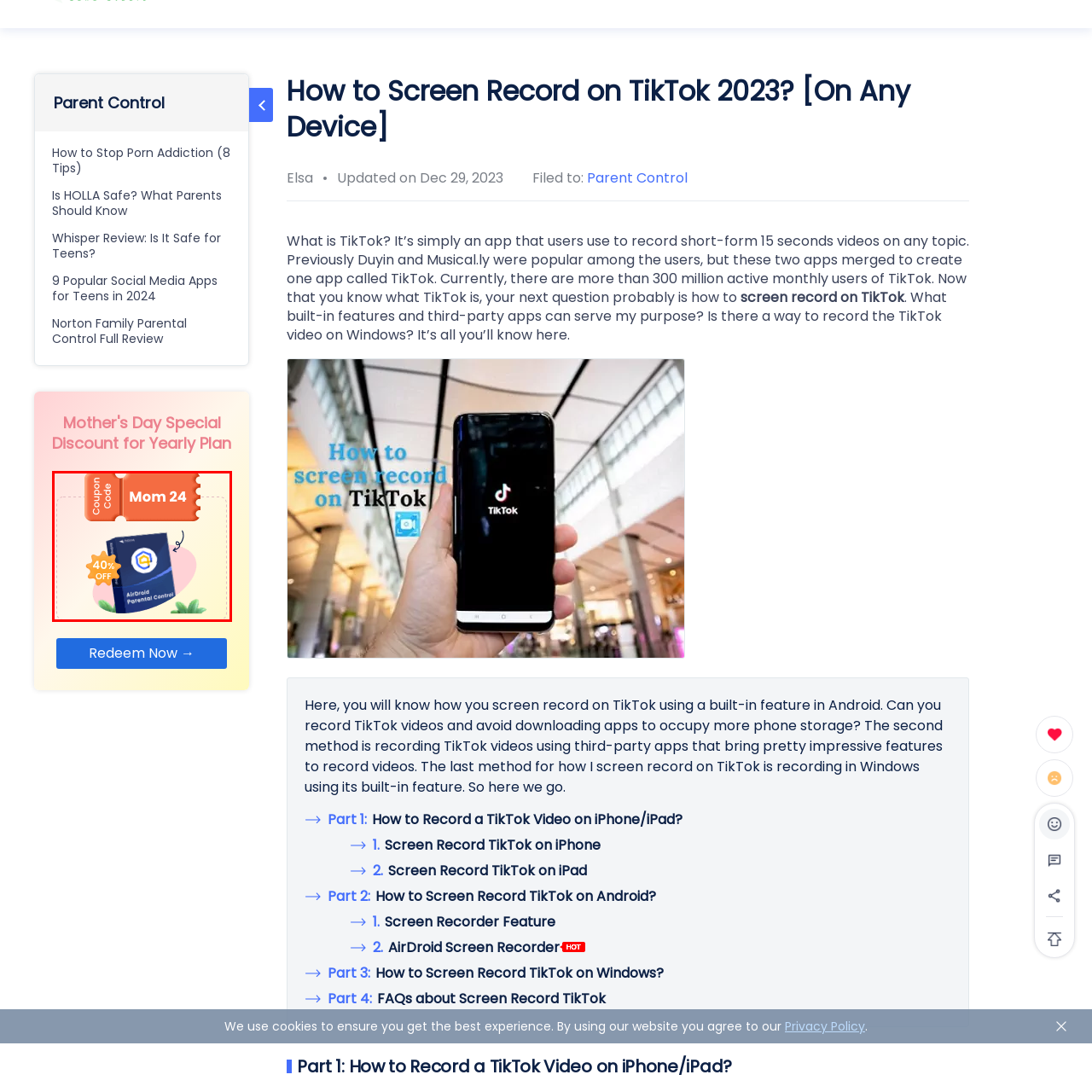Focus on the content within the red box and provide a succinct answer to this question using just one word or phrase: 
What is the atmosphere created by the background?

Friendly and inviting